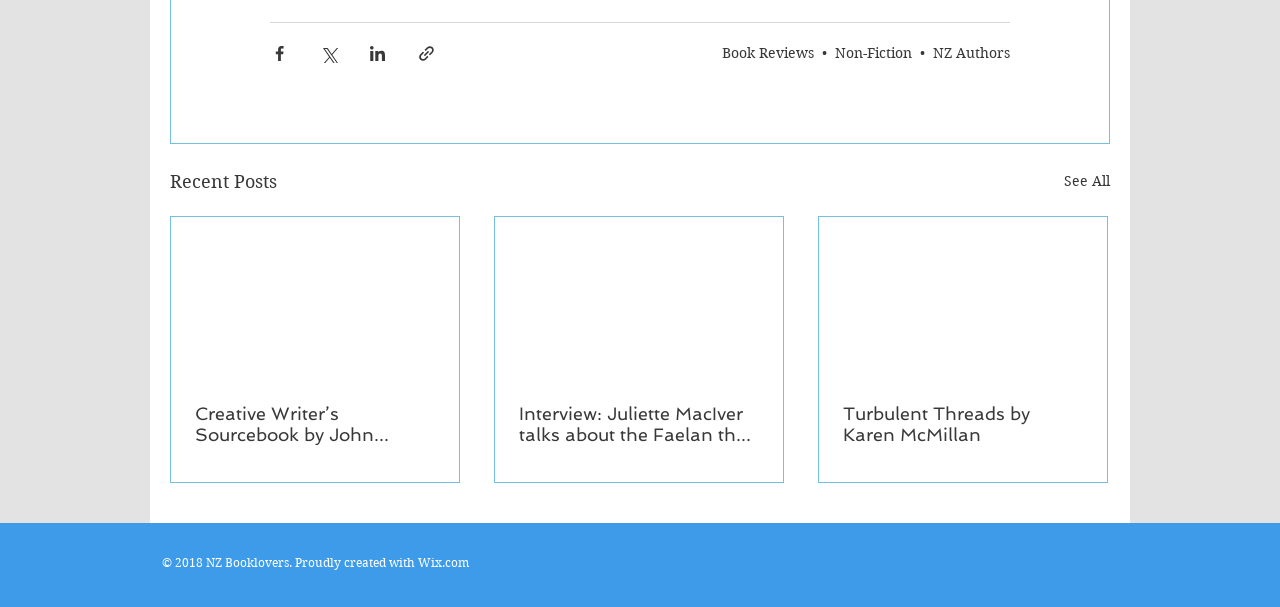How many social media platforms are available for sharing?
Please give a detailed and thorough answer to the question, covering all relevant points.

I looked at the top section of the webpage and found four buttons for sharing: 'Share via Facebook', 'Share via Twitter', 'Share via LinkedIn', and 'Share via link'. Therefore, there are four social media platforms available for sharing.